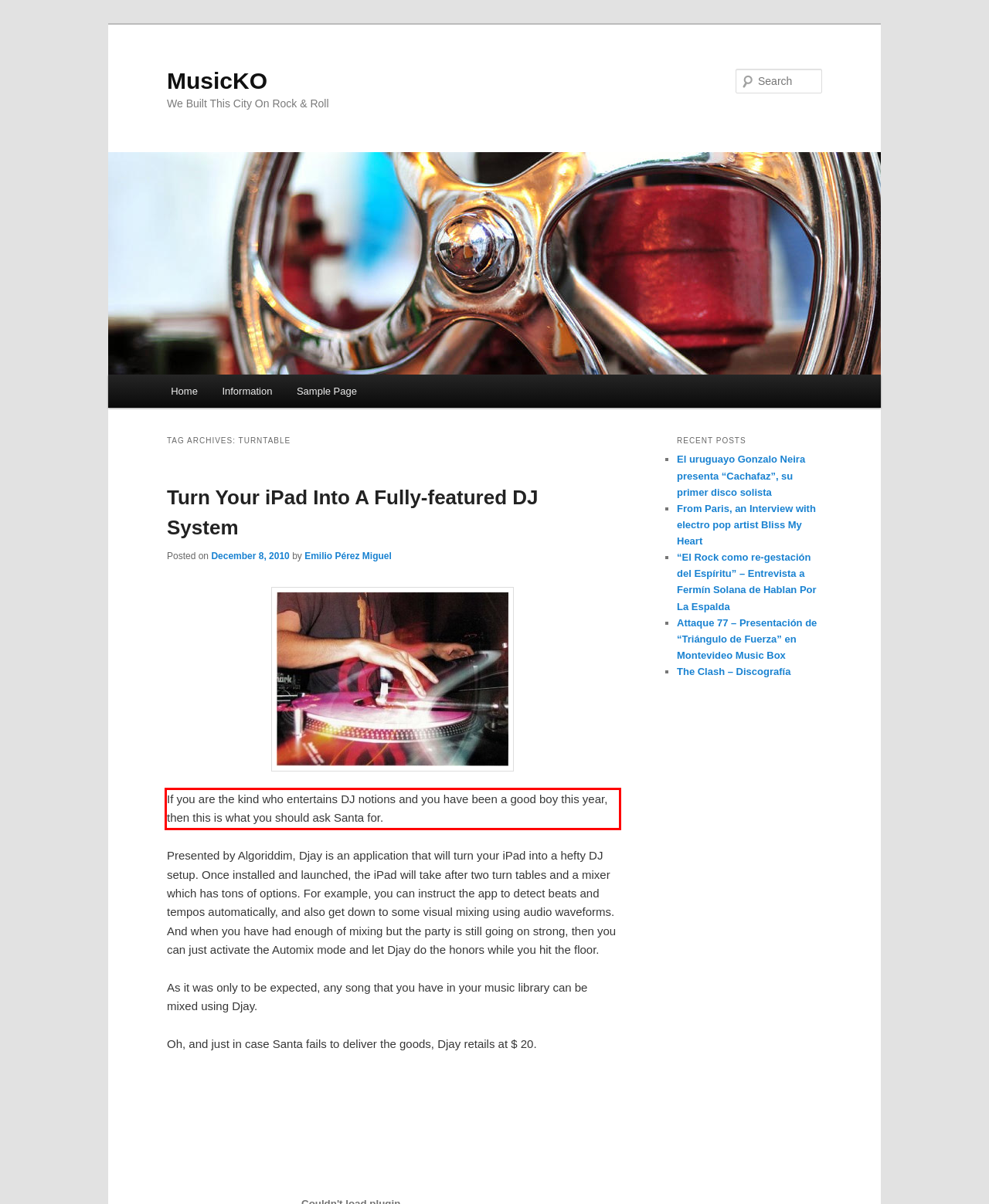Please perform OCR on the UI element surrounded by the red bounding box in the given webpage screenshot and extract its text content.

If you are the kind who entertains DJ notions and you have been a good boy this year, then this is what you should ask Santa for.